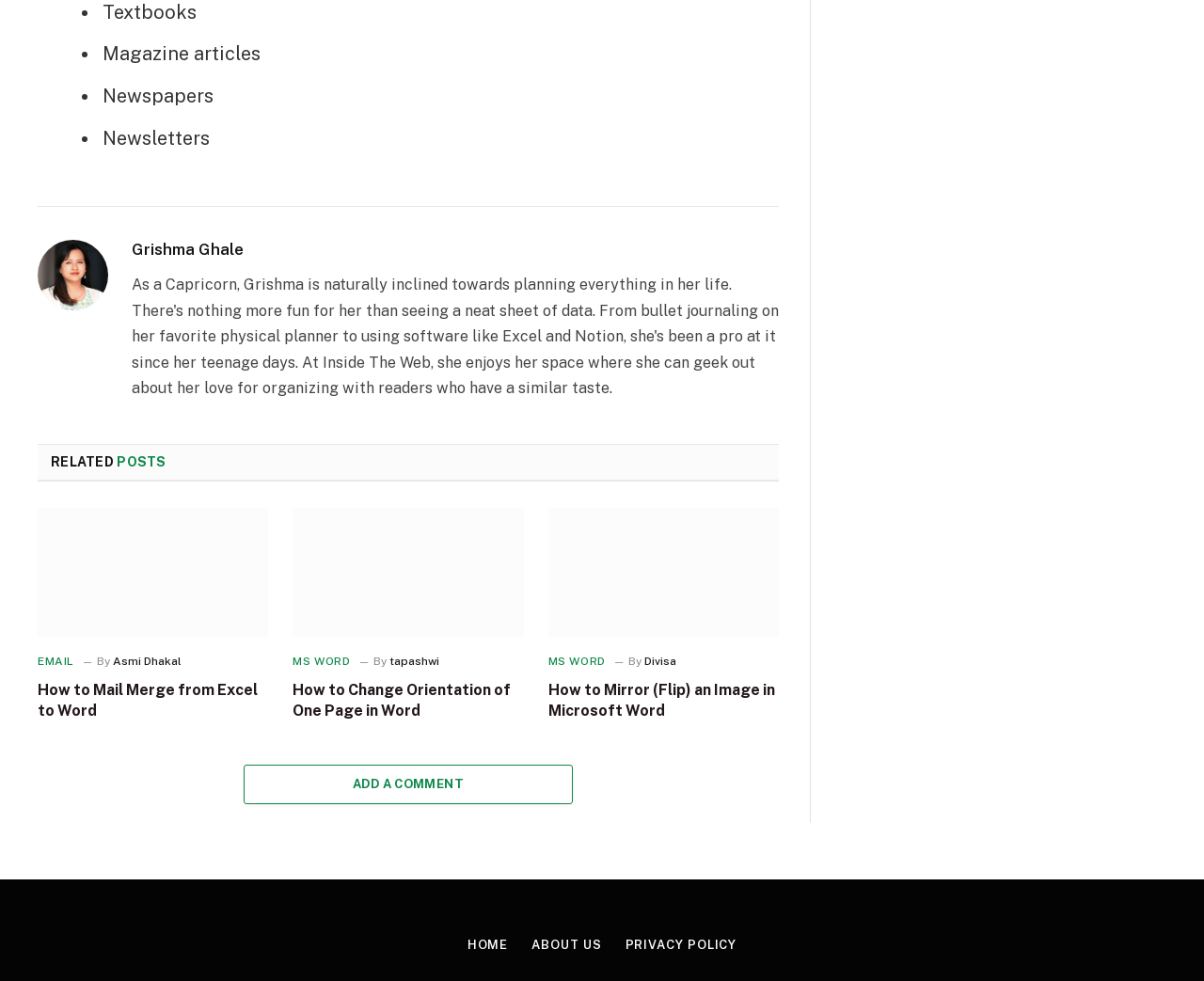Answer this question using a single word or a brief phrase:
What are the types of publications listed?

Textbooks, Magazine articles, Newspapers, Newsletters